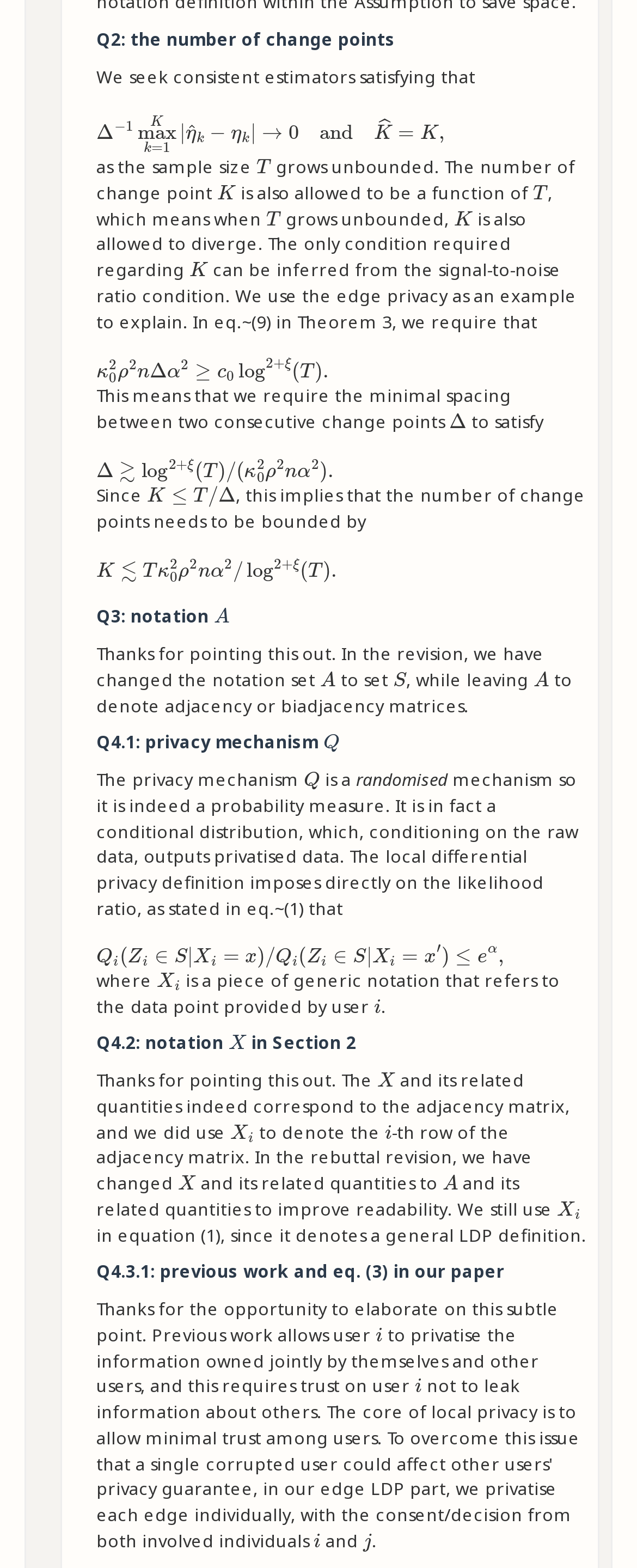Determine the bounding box coordinates of the region I should click to achieve the following instruction: "examine the change point equation". Ensure the bounding box coordinates are four float numbers between 0 and 1, i.e., [left, top, right, bottom].

[0.341, 0.113, 0.367, 0.123]